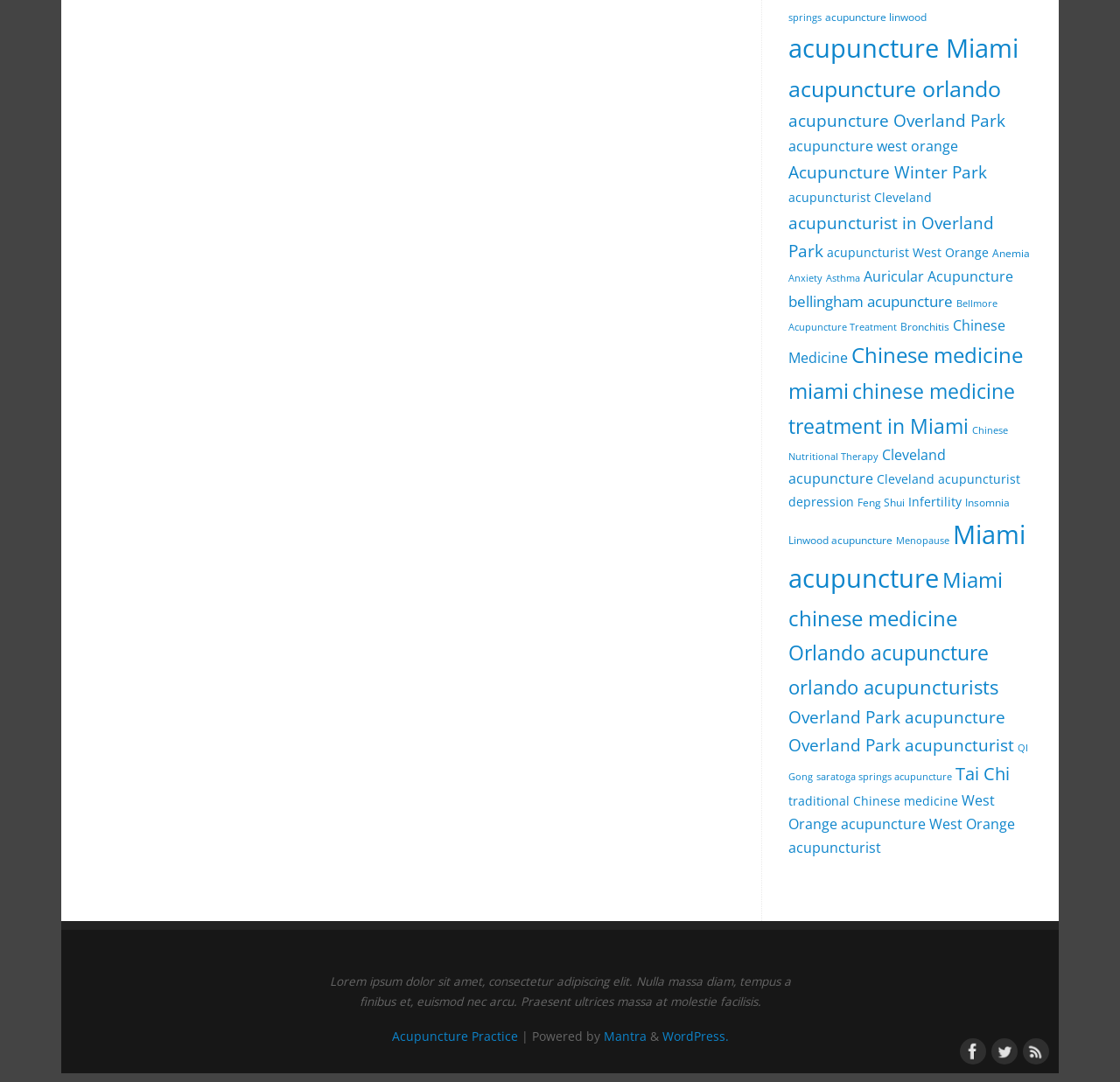Please give the bounding box coordinates of the area that should be clicked to fulfill the following instruction: "View Careers at Apple". The coordinates should be in the format of four float numbers from 0 to 1, i.e., [left, top, right, bottom].

None